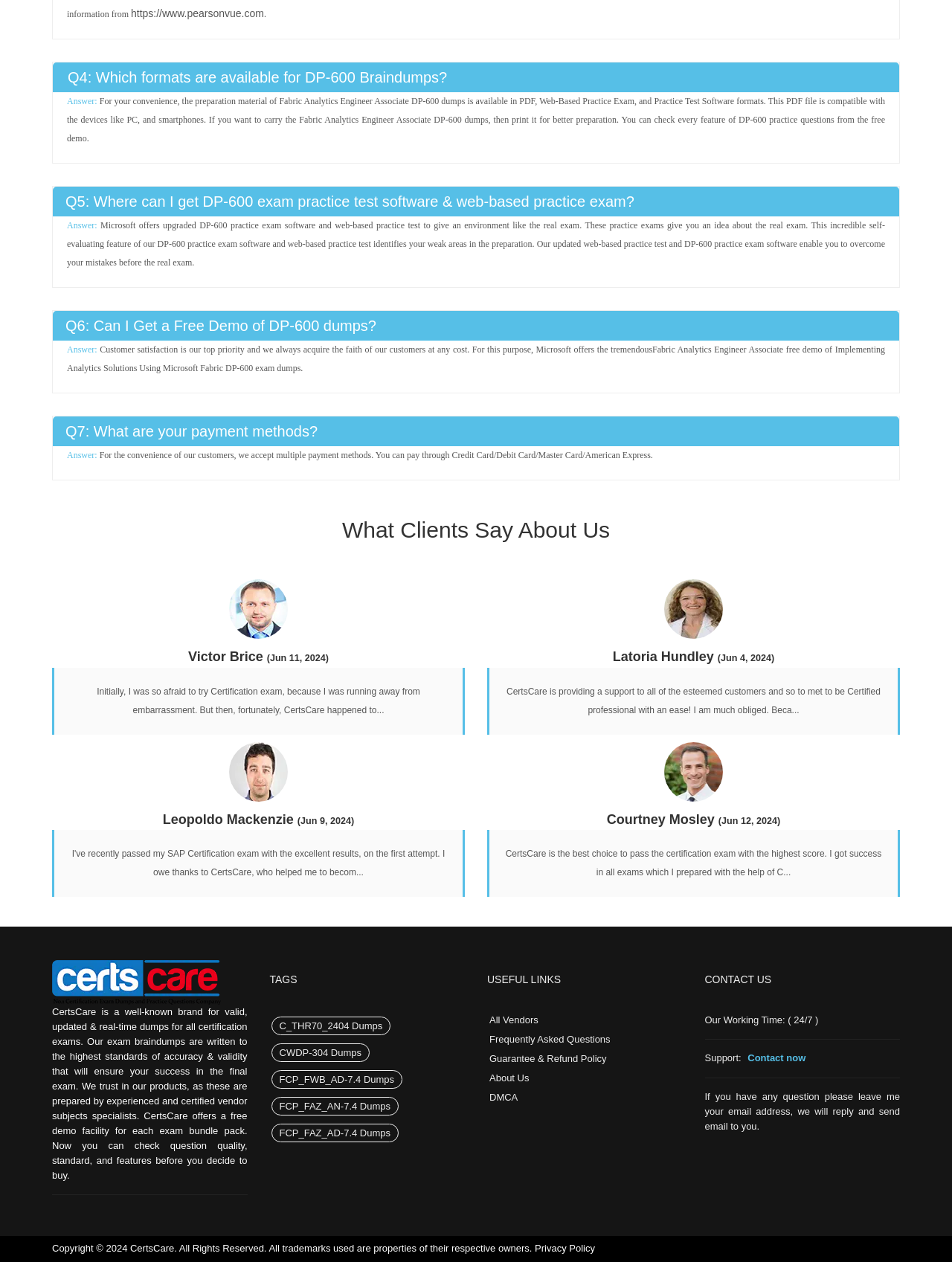What is the purpose of the free demo of DP-600 dumps?
Please answer the question with as much detail and depth as you can.

This answer can be obtained by reading the text under the heading 'Q6: Can I Get a Free Demo of DP-600 dumps?' which states that 'Customer satisfaction is our top priority and we always acquire the faith of our customers at any cost. For this purpose, Microsoft offers the tremendous Fabric Analytics Engineer Associate free demo of Implementing Analytics Solutions Using Microsoft Fabric DP-600 exam dumps'.